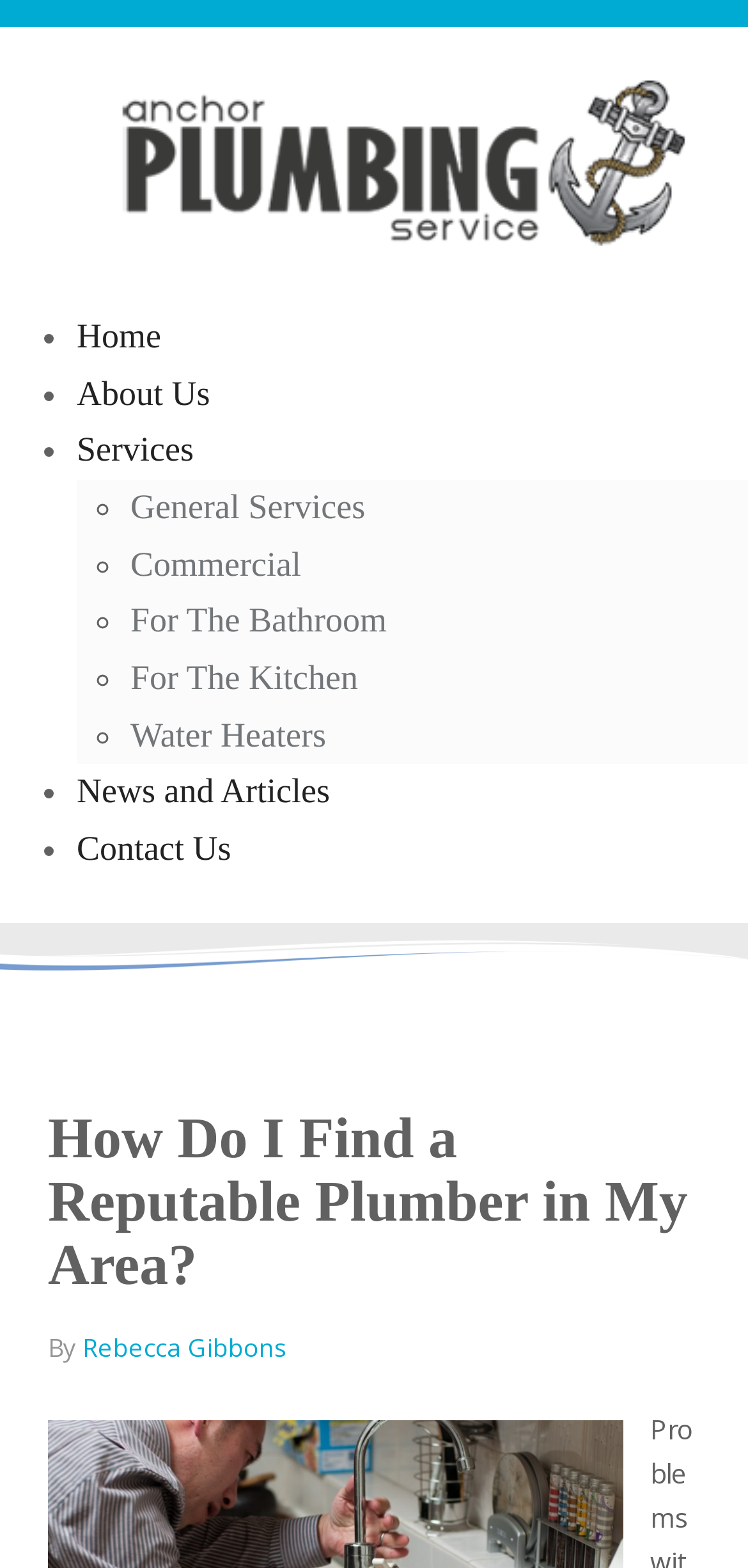Please locate the bounding box coordinates of the element that should be clicked to achieve the given instruction: "Click on the 'Home' link".

[0.103, 0.202, 0.215, 0.226]